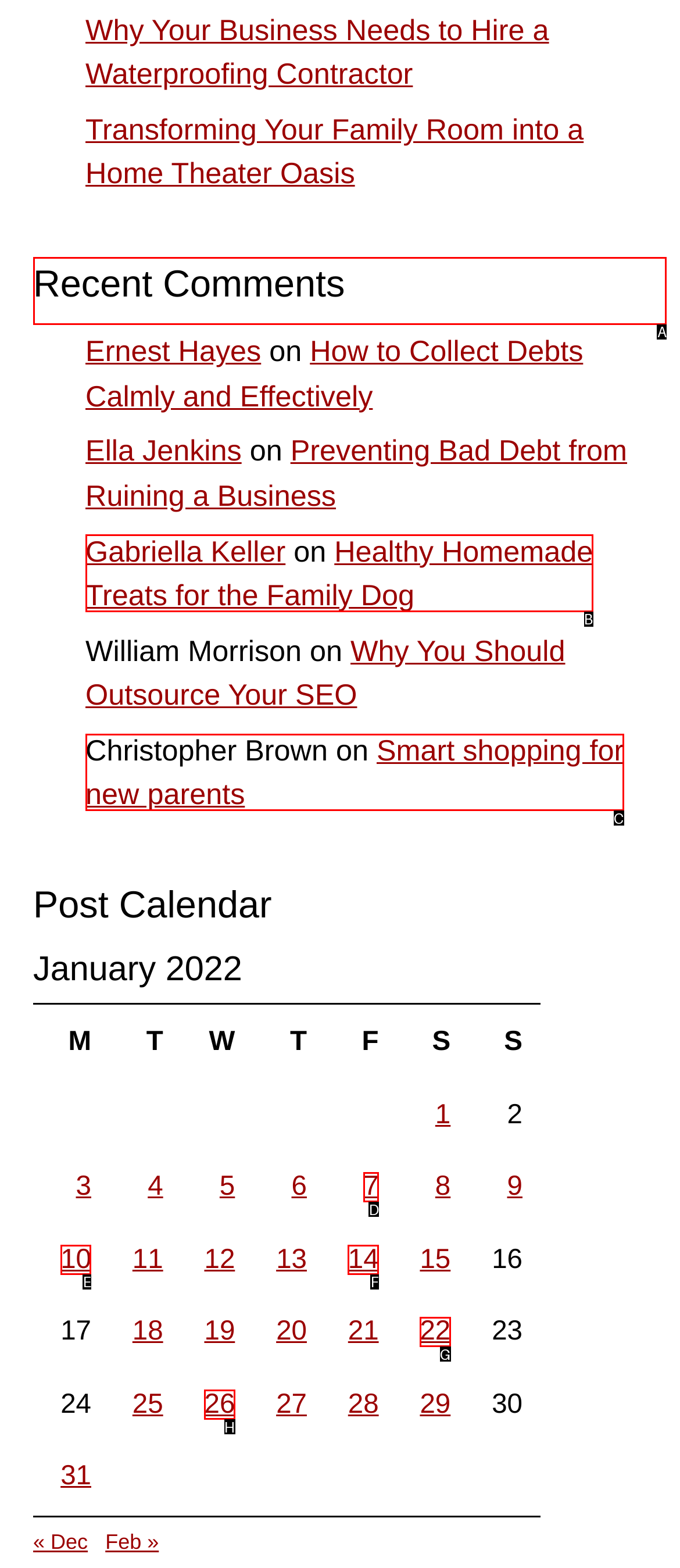Find the correct option to complete this instruction: View 'Recent Comments'. Reply with the corresponding letter.

A